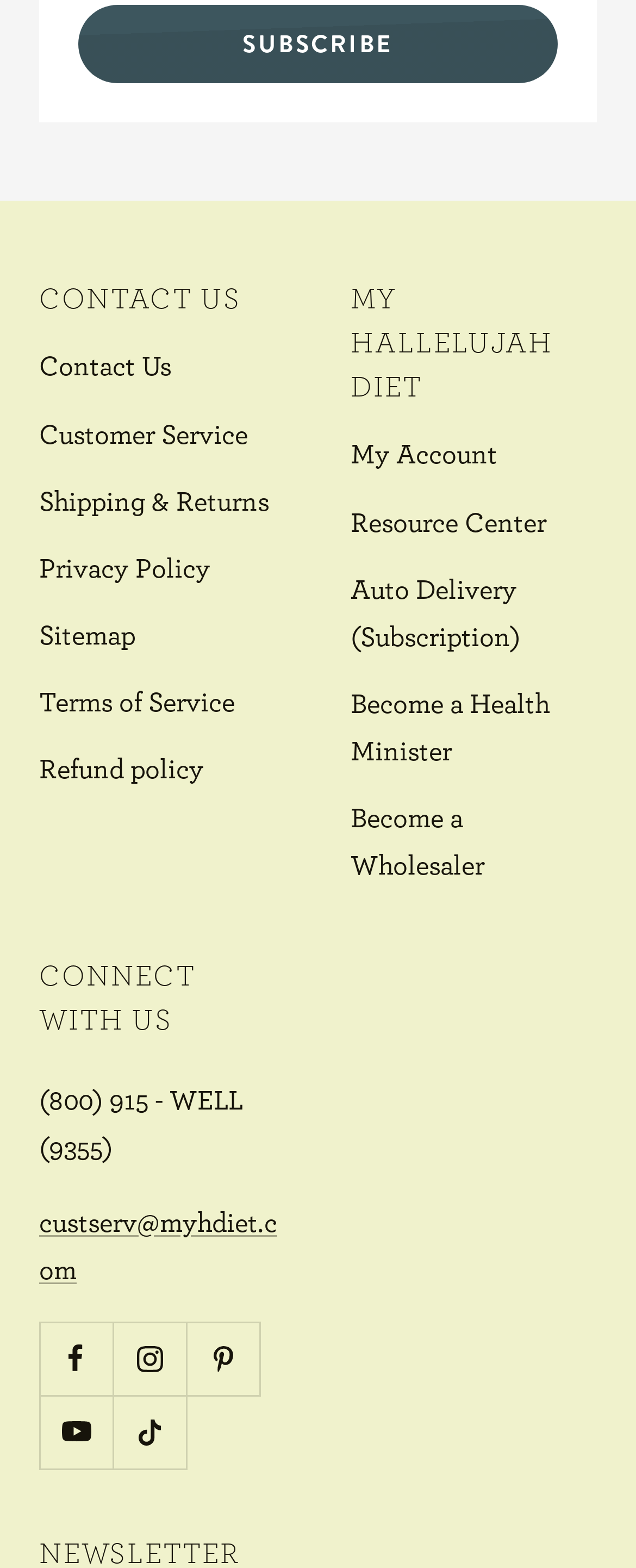Please determine the bounding box coordinates of the element to click in order to execute the following instruction: "View my account". The coordinates should be four float numbers between 0 and 1, specified as [left, top, right, bottom].

[0.551, 0.275, 0.782, 0.306]